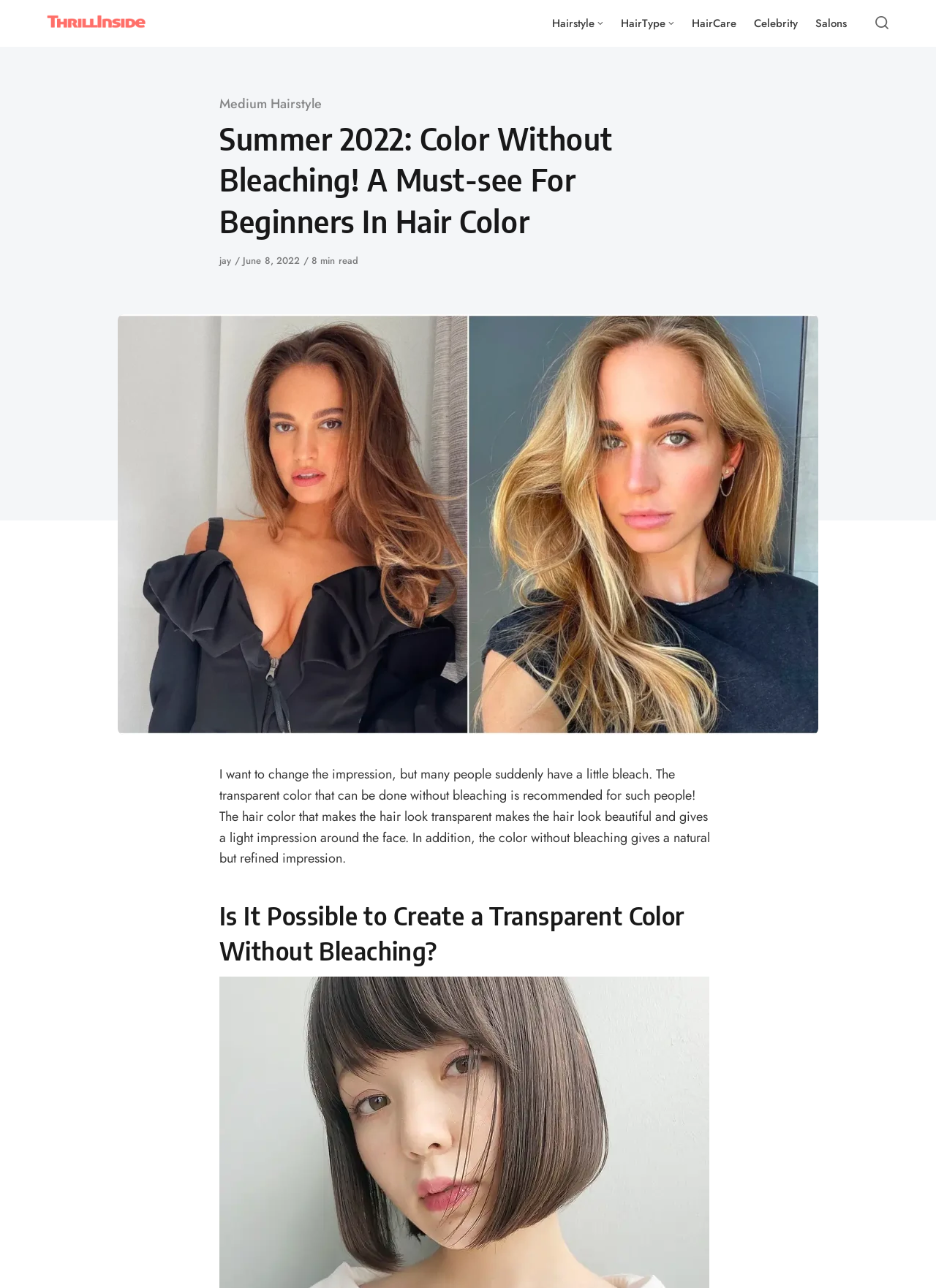Provide the bounding box coordinates for the area that should be clicked to complete the instruction: "Check the published date of the article".

[0.259, 0.197, 0.324, 0.208]